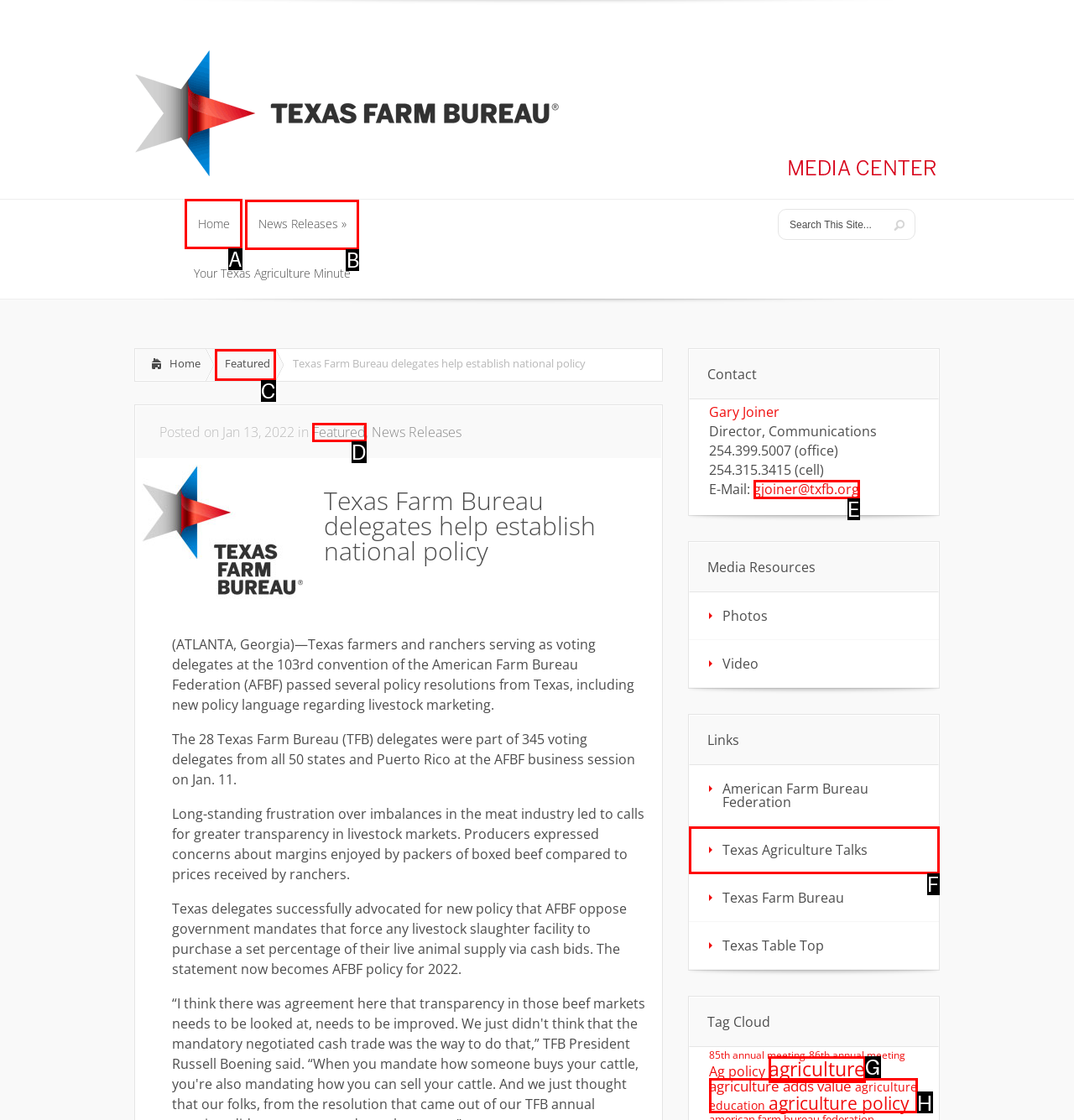Determine the letter of the element you should click to carry out the task: Go to Home
Answer with the letter from the given choices.

A